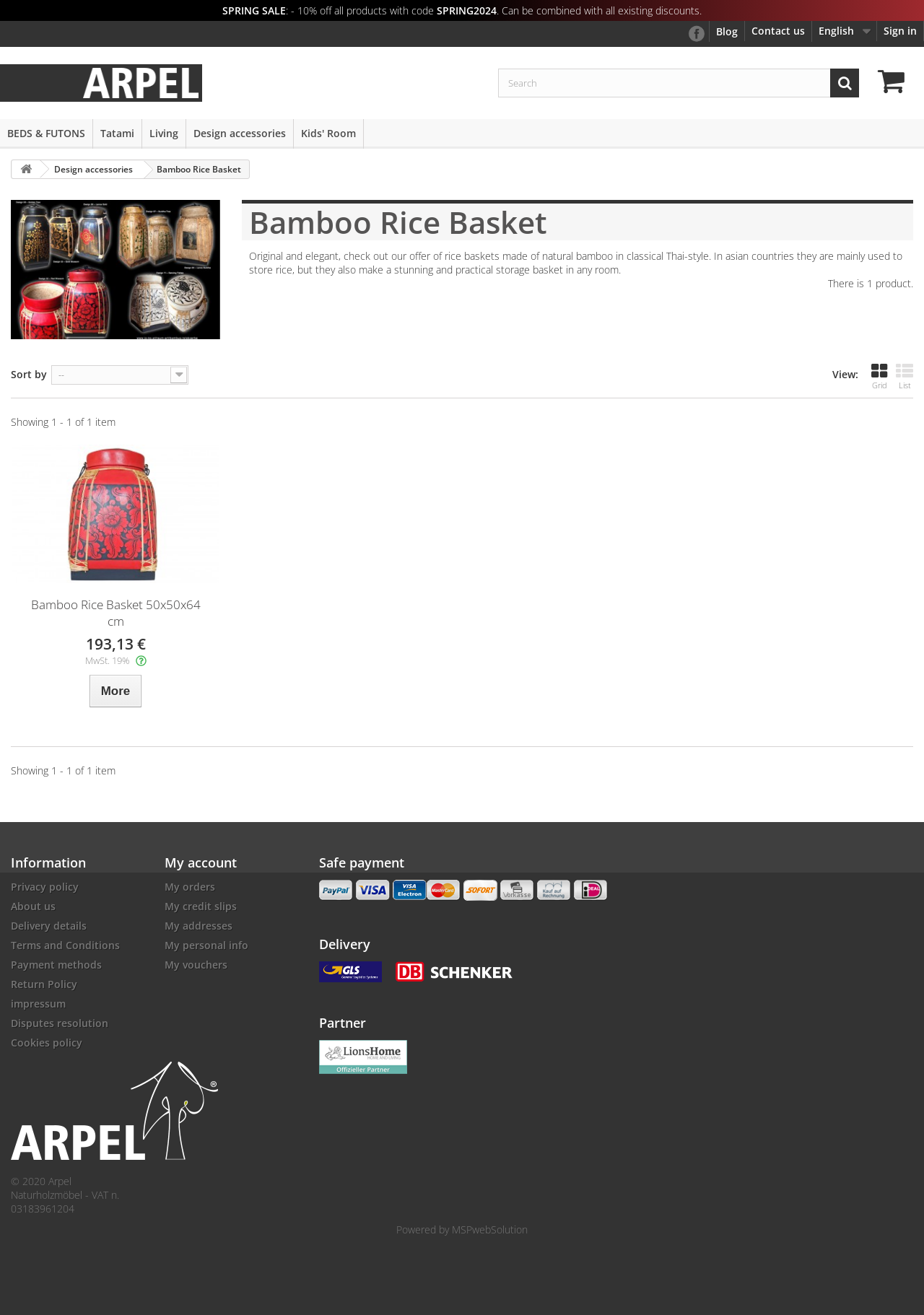Given the content of the image, can you provide a detailed answer to the question?
What is the VAT number of Arpel Naturholzmöbel?

I found the VAT number of Arpel Naturholzmöbel at the bottom of the page, which is 03183961204.